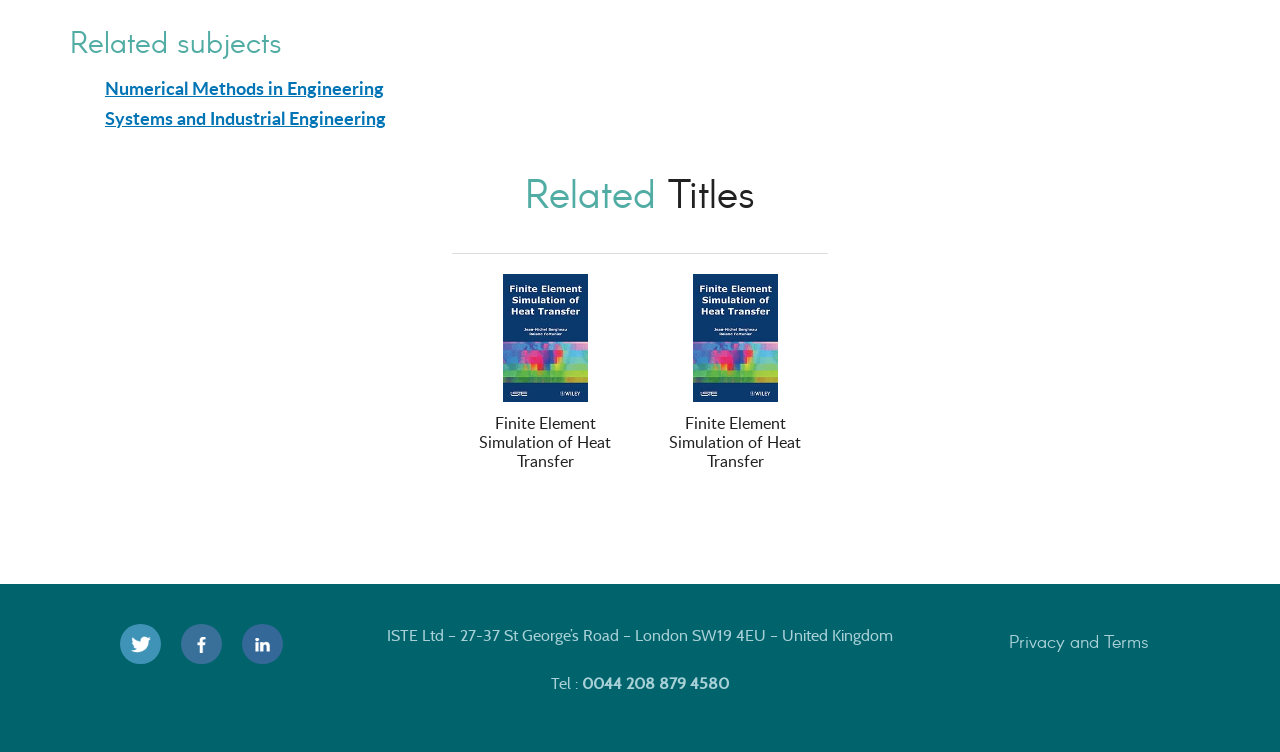Respond with a single word or phrase to the following question:
What is the phone number of ISTE Ltd?

0044 208 879 4580